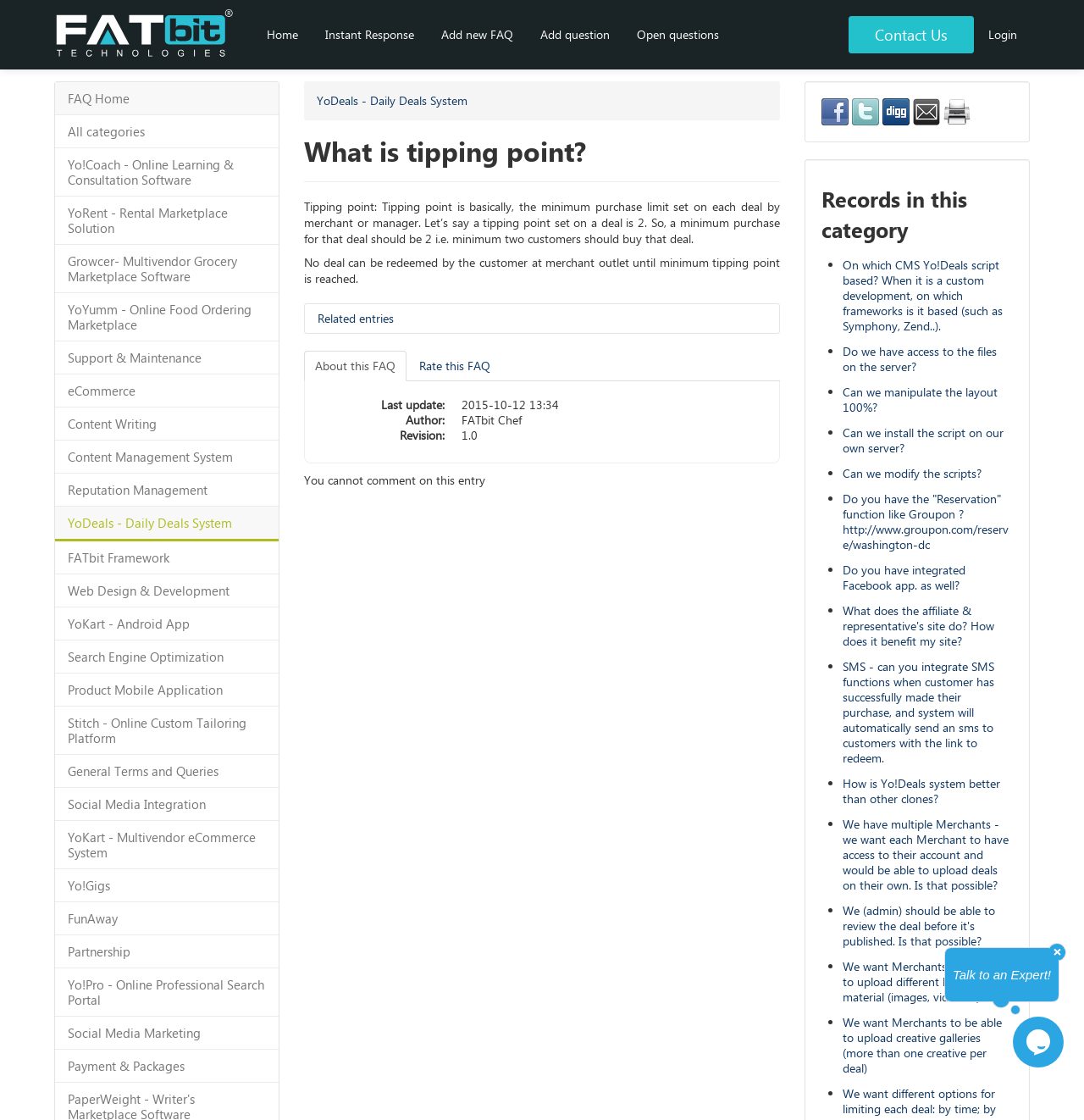Can a deal be redeemed by a customer at a merchant outlet before the minimum tipping point is reached?
Refer to the image and provide a detailed answer to the question.

The webpage states that no deal can be redeemed by the customer at the merchant outlet until the minimum tipping point is reached, which means that the deal must have at least the minimum number of customers required to buy it.